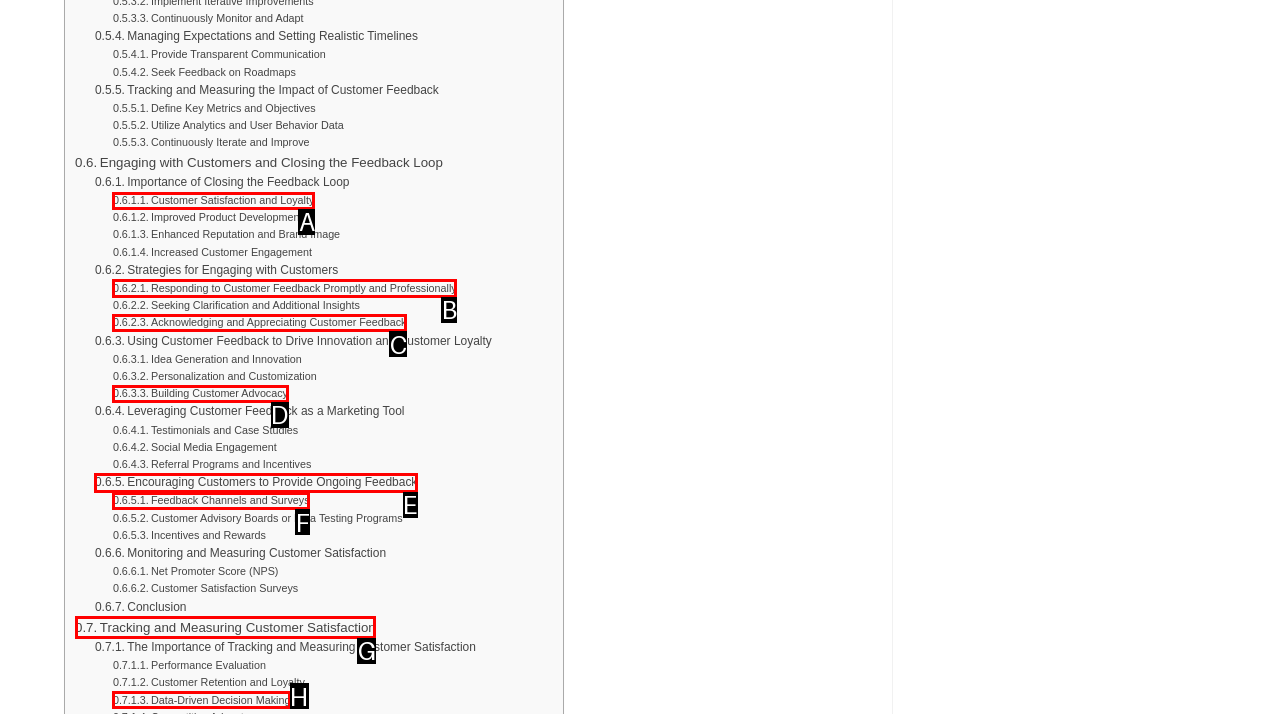Indicate which UI element needs to be clicked to fulfill the task: Learn about 'Customer Satisfaction and Loyalty'
Answer with the letter of the chosen option from the available choices directly.

A